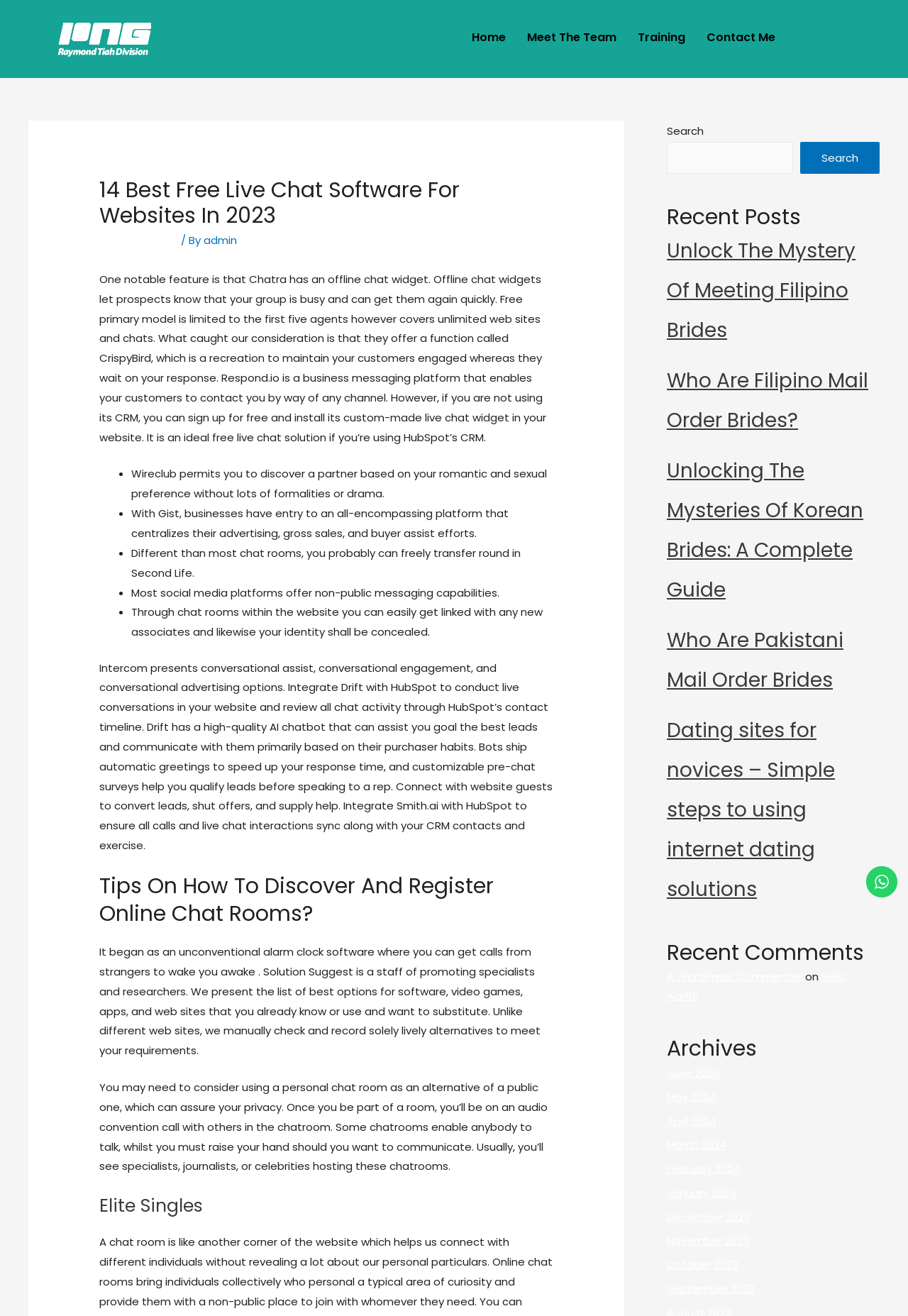Give the bounding box coordinates for the element described by: "Hello world!".

[0.734, 0.736, 0.933, 0.762]